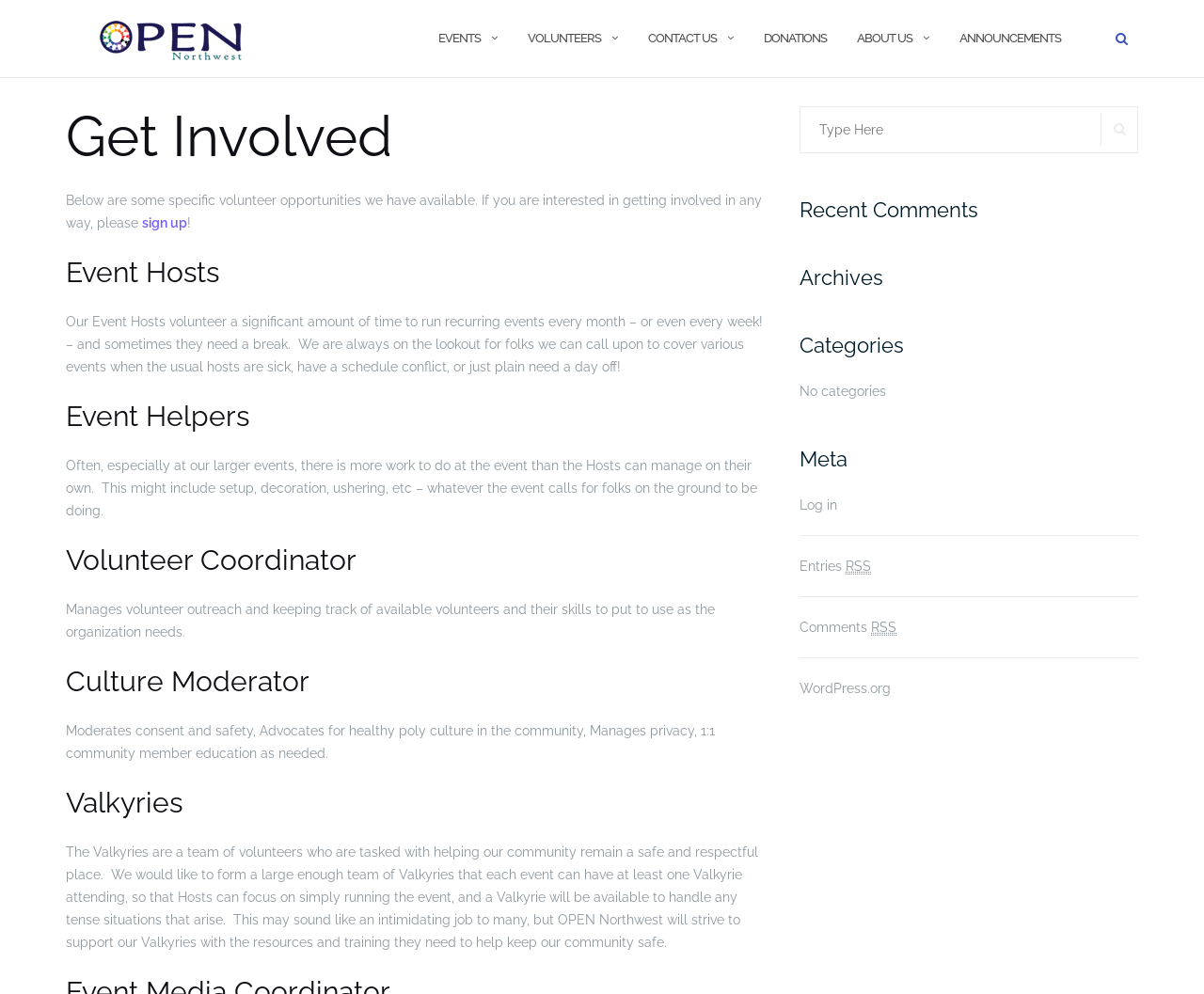Please specify the bounding box coordinates of the region to click in order to perform the following instruction: "Click on the 'EVENTS' link".

[0.364, 0.013, 0.399, 0.065]